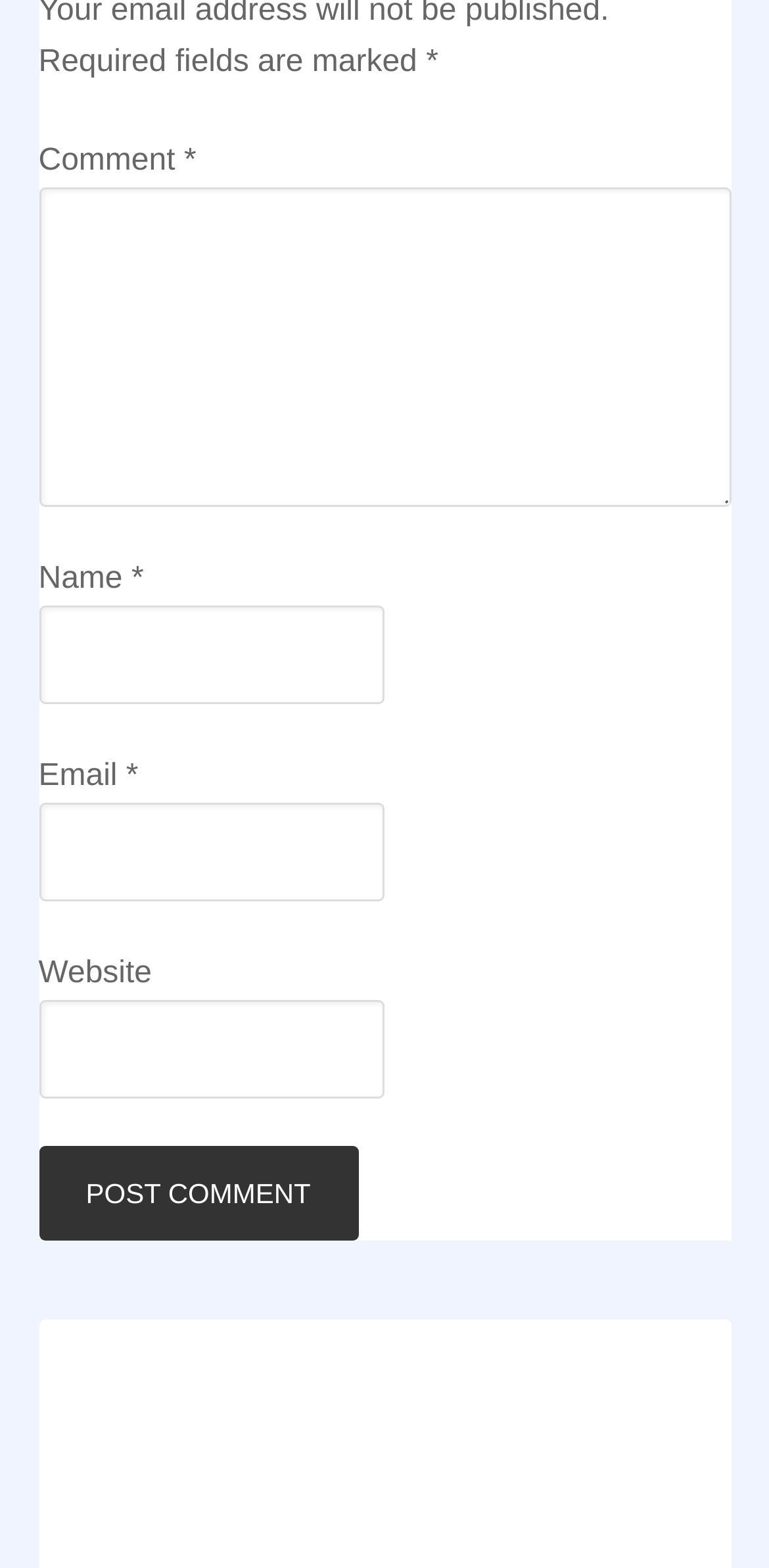Give a one-word or short phrase answer to this question: 
Is the 'Website' field required?

No